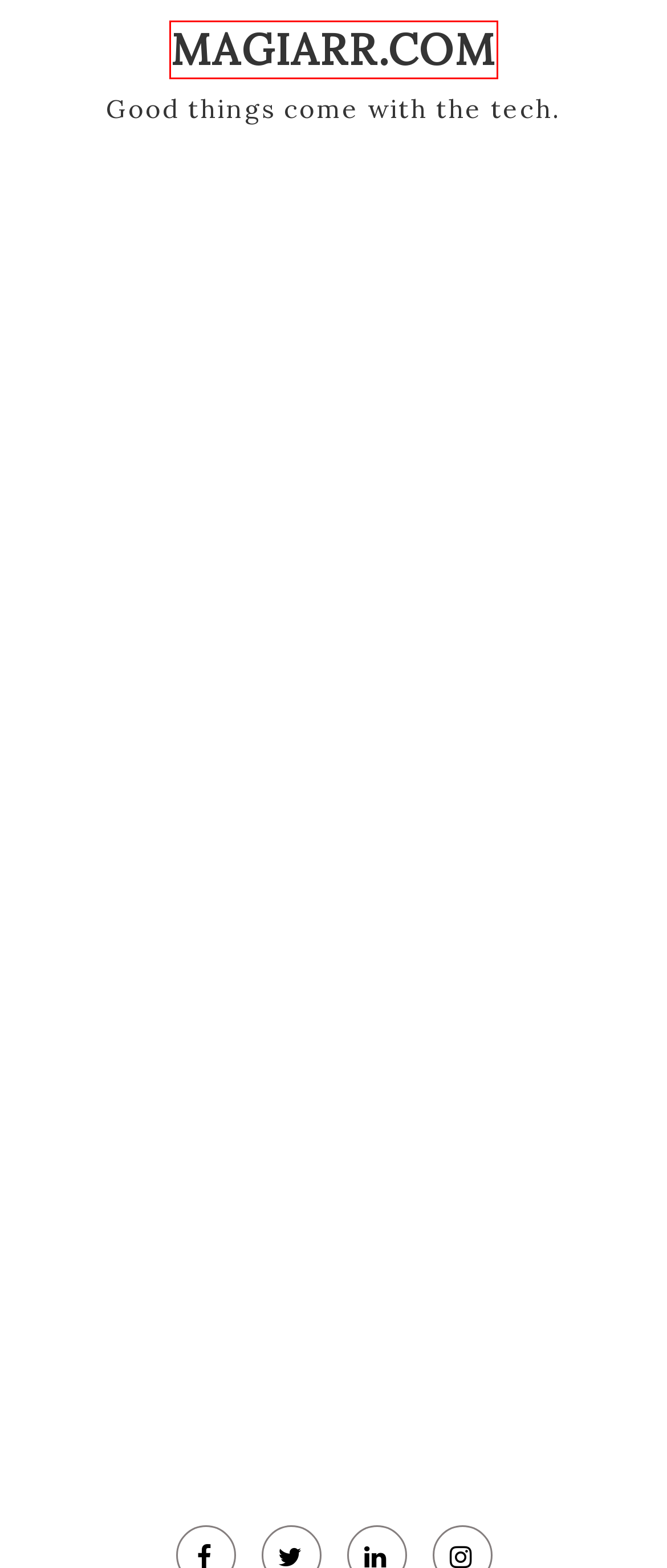Observe the provided screenshot of a webpage that has a red rectangle bounding box. Determine the webpage description that best matches the new webpage after clicking the element inside the red bounding box. Here are the candidates:
A. Isierige.com - Unraveling Stories Connecting Communities
B. Vercrito.com - Do More. Be More
C. Liovess.com - We create innovations.
D. Derverse.com - Connecting people
E. Bectoreb.com - We are better each day.
F. Magiarr.com - Good things come with the tech.
G. Flardioze.com - Your Vision, Our Tech
H. Ansnee.com - Experienced and Focused on tech.

F